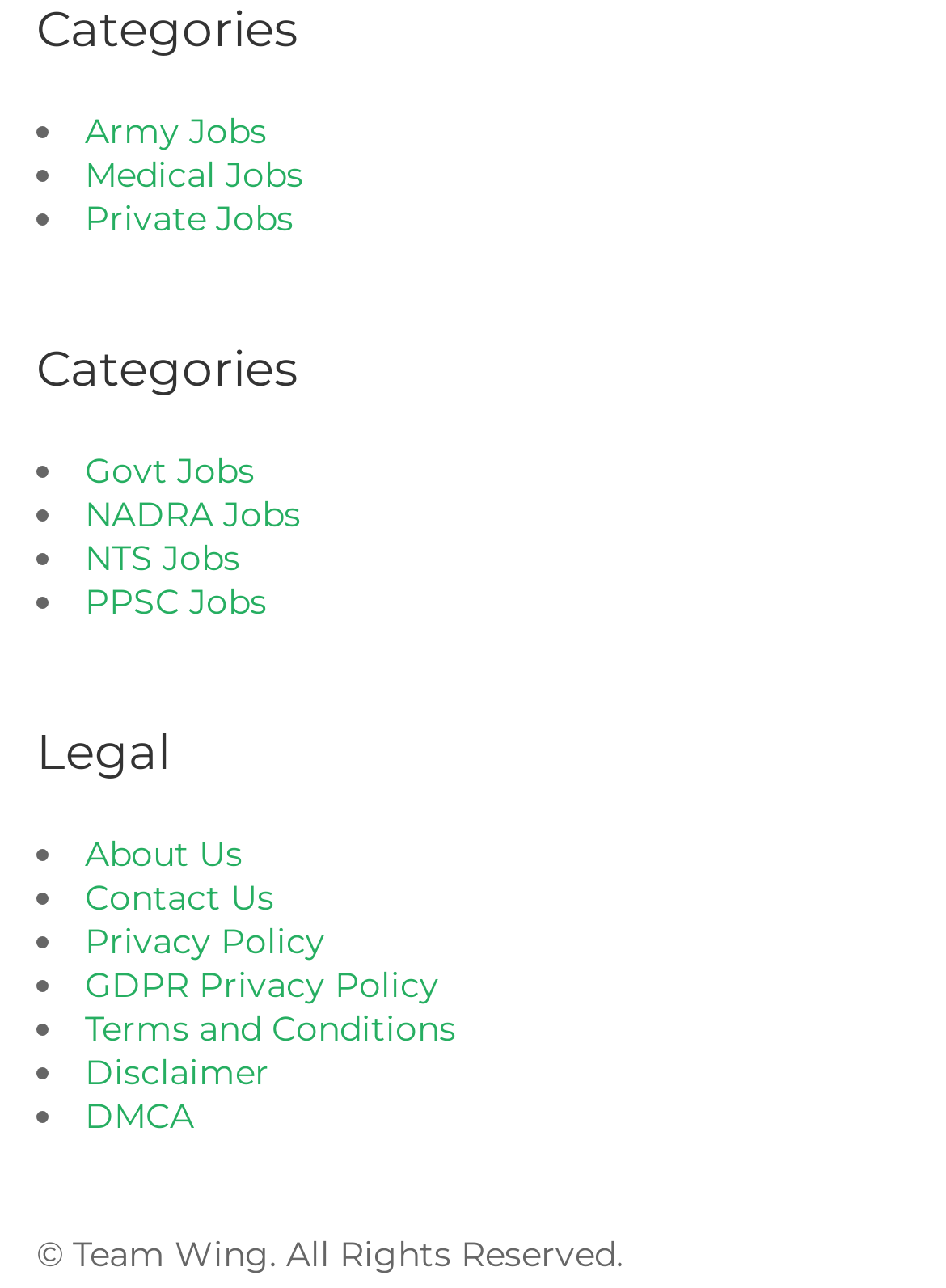Find the bounding box coordinates of the element's region that should be clicked in order to follow the given instruction: "Read About Us". The coordinates should consist of four float numbers between 0 and 1, i.e., [left, top, right, bottom].

[0.09, 0.646, 0.256, 0.68]